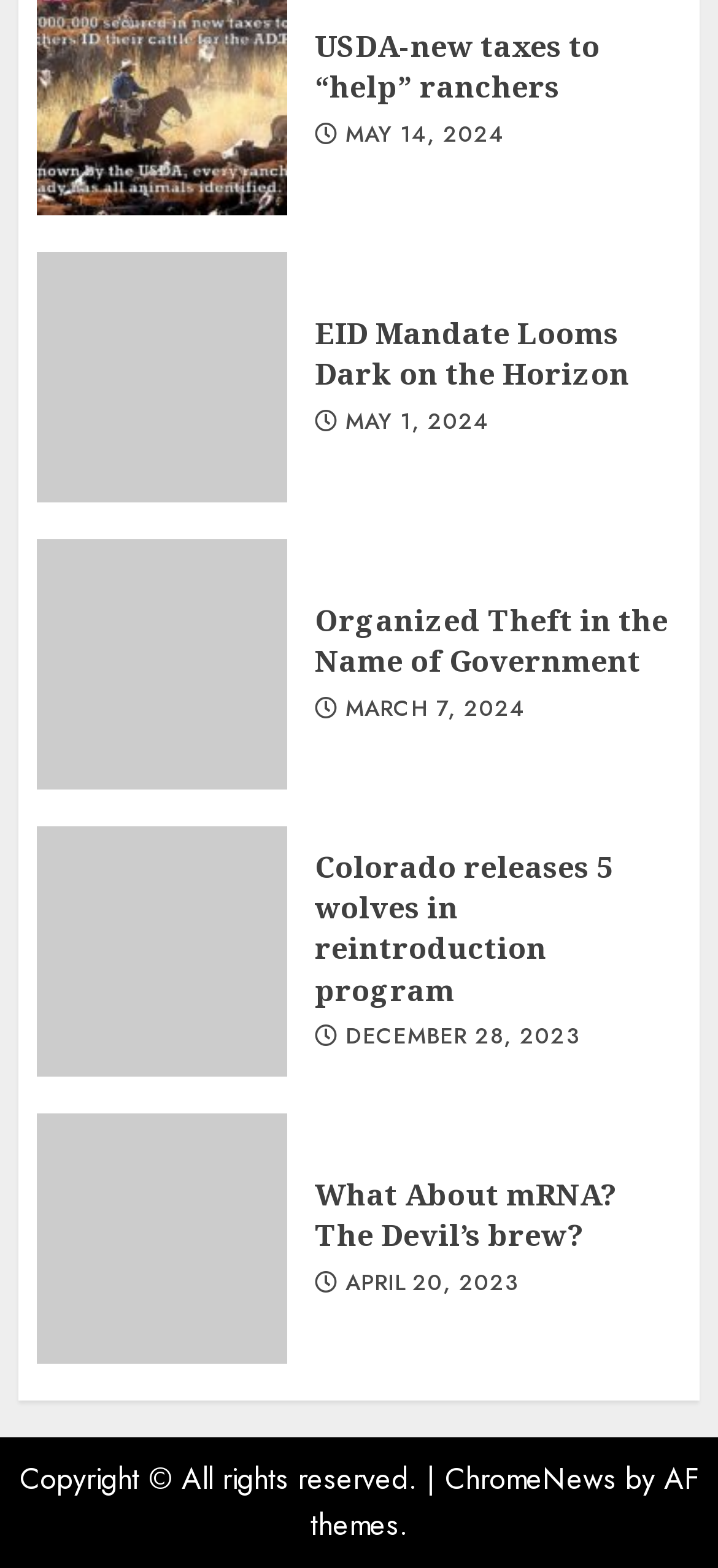What is the name of the organization mentioned in the article 'Organized Theft in the Name of Government'?
Refer to the screenshot and answer in one word or phrase.

R-Calf USA